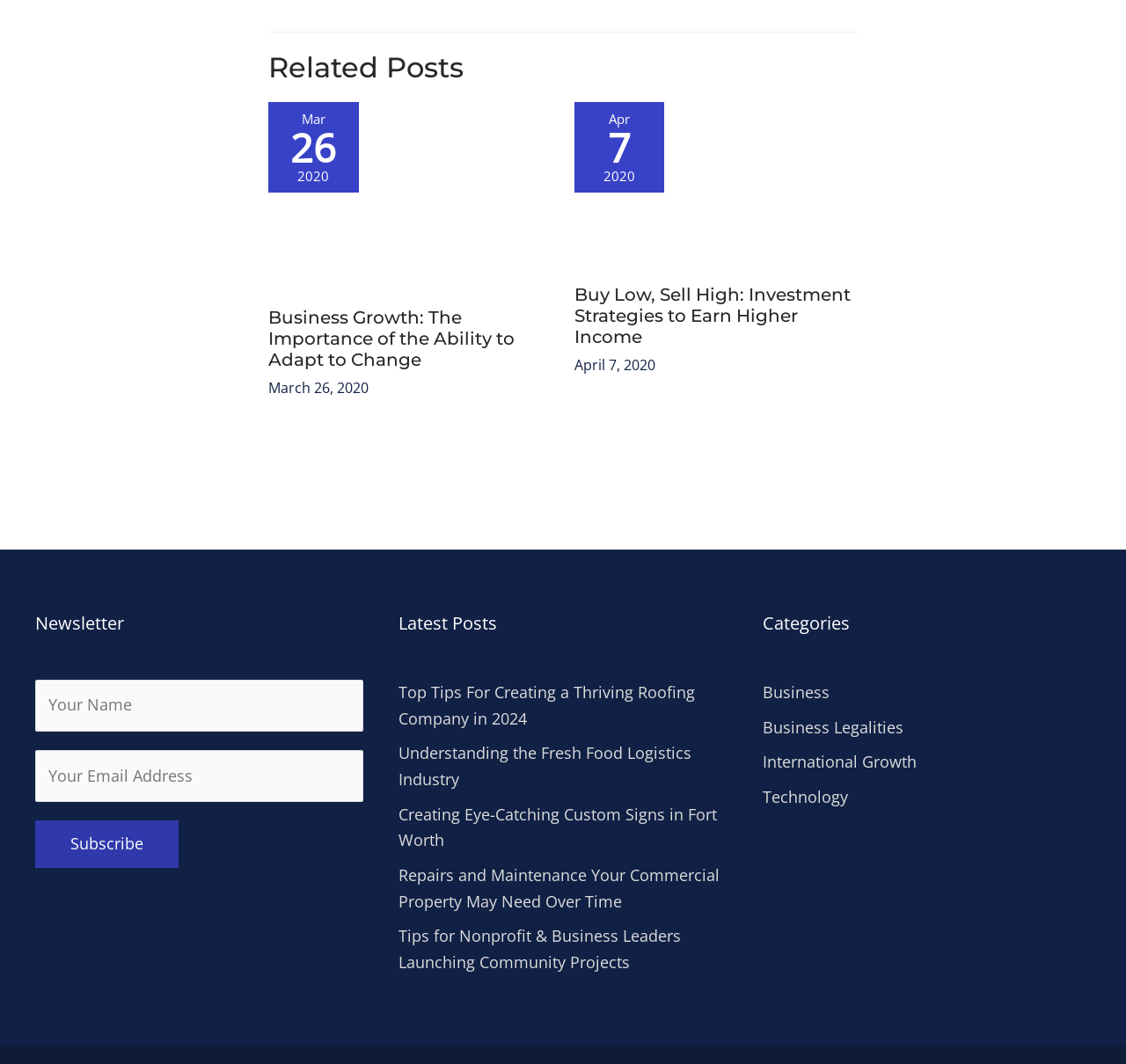Determine the bounding box coordinates of the element's region needed to click to follow the instruction: "View Top Tips For Creating a Thriving Roofing Company in 2024". Provide these coordinates as four float numbers between 0 and 1, formatted as [left, top, right, bottom].

[0.354, 0.64, 0.617, 0.685]